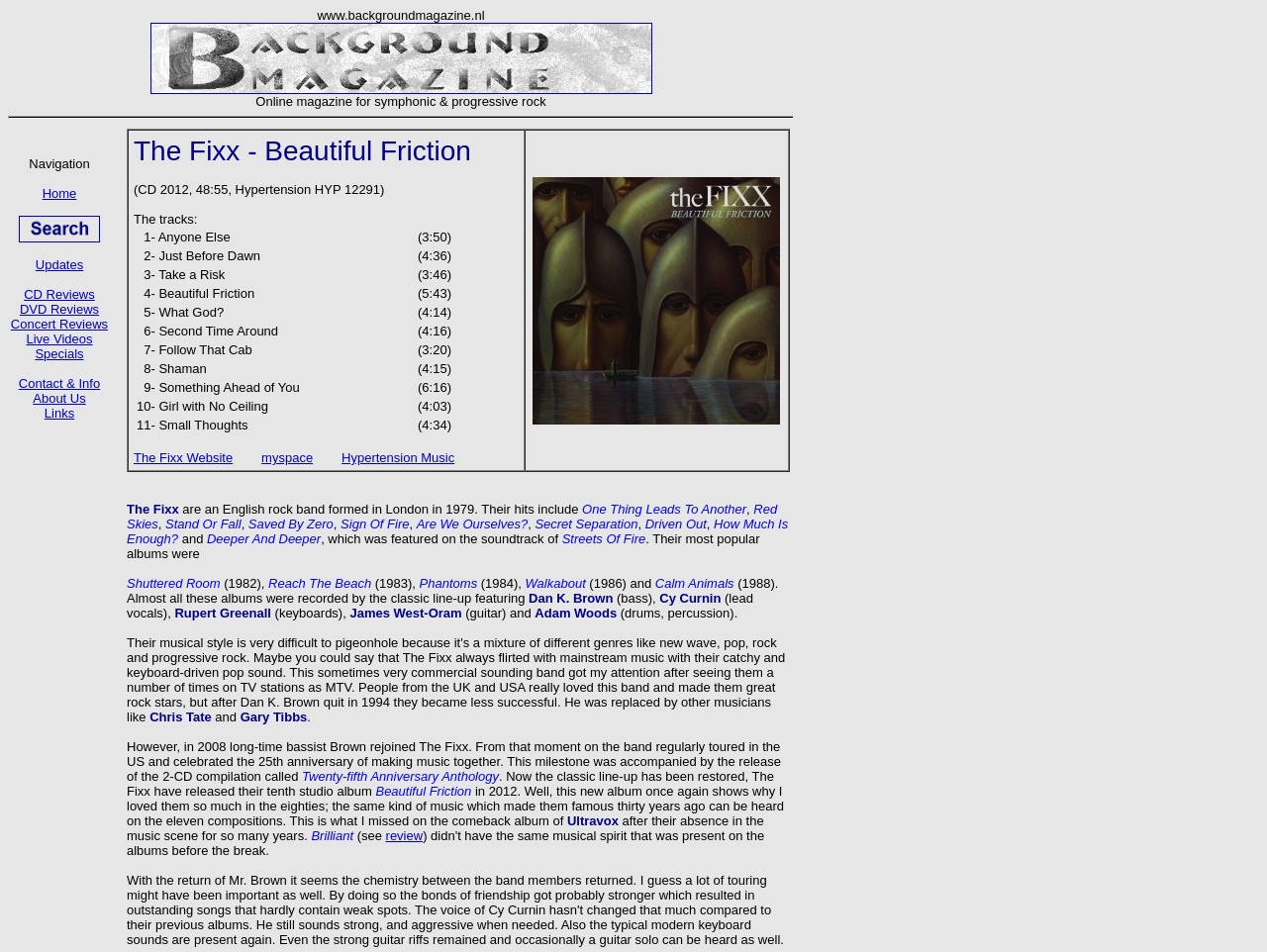From the webpage screenshot, identify the region described by The Fixx Website. Provide the bounding box coordinates as (top-left x, top-left y, bottom-right x, bottom-right y), with each value being a floating point number between 0 and 1.

[0.105, 0.473, 0.184, 0.489]